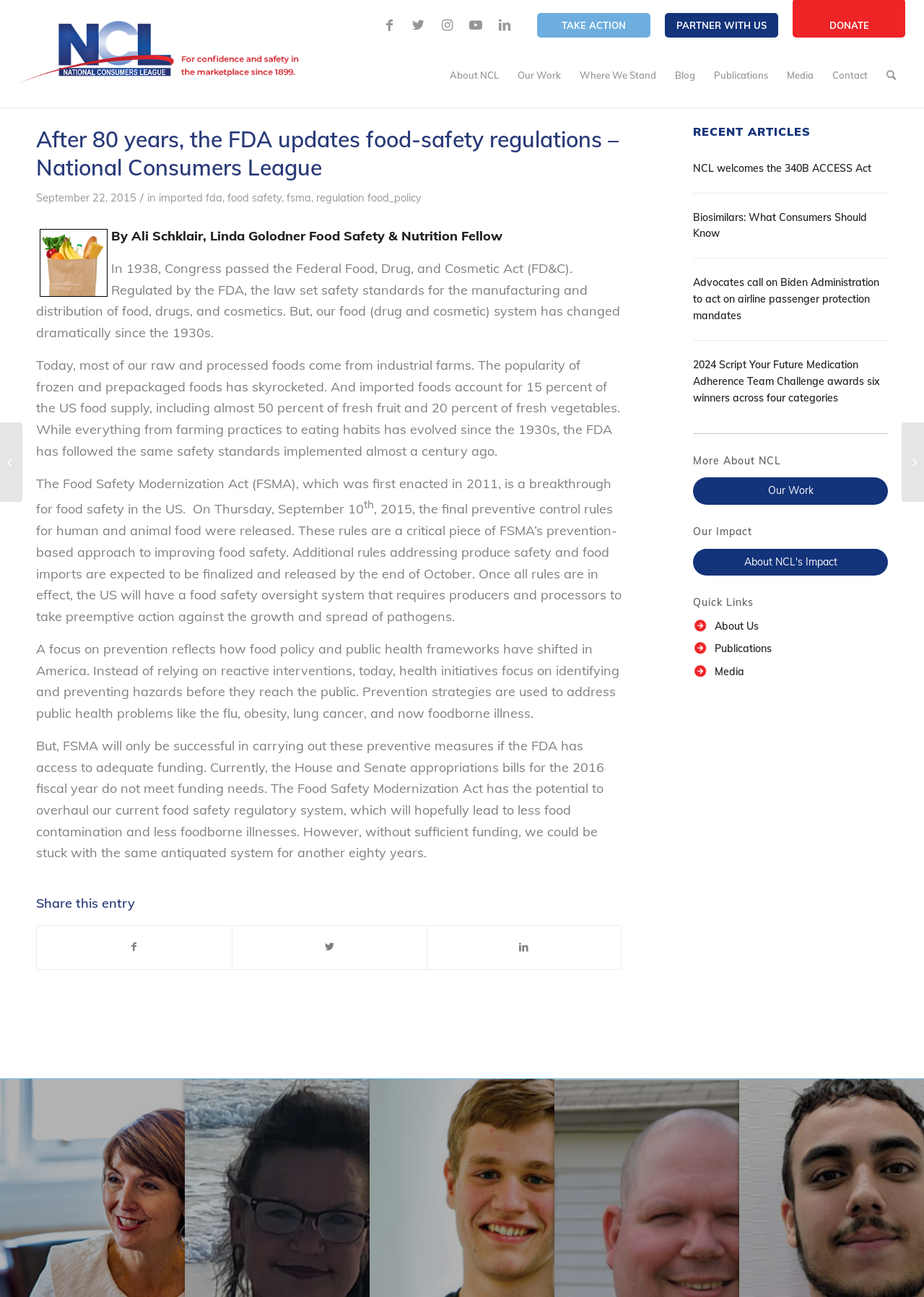Determine the bounding box coordinates of the clickable element necessary to fulfill the instruction: "Visit the dentist in Toronto". Provide the coordinates as four float numbers within the 0 to 1 range, i.e., [left, top, right, bottom].

None